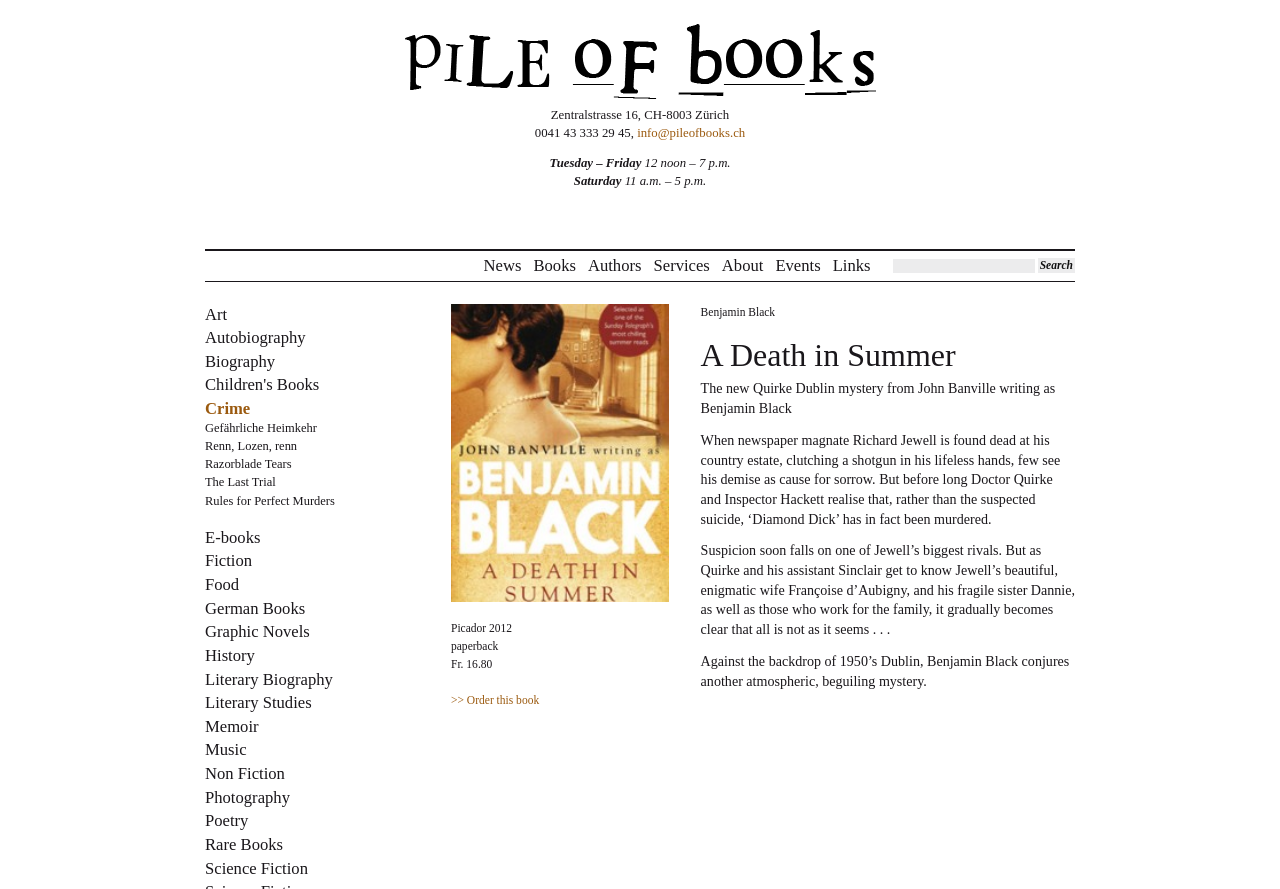Can you find the bounding box coordinates of the area I should click to execute the following instruction: "Get directions to Lein Law Offices"?

None